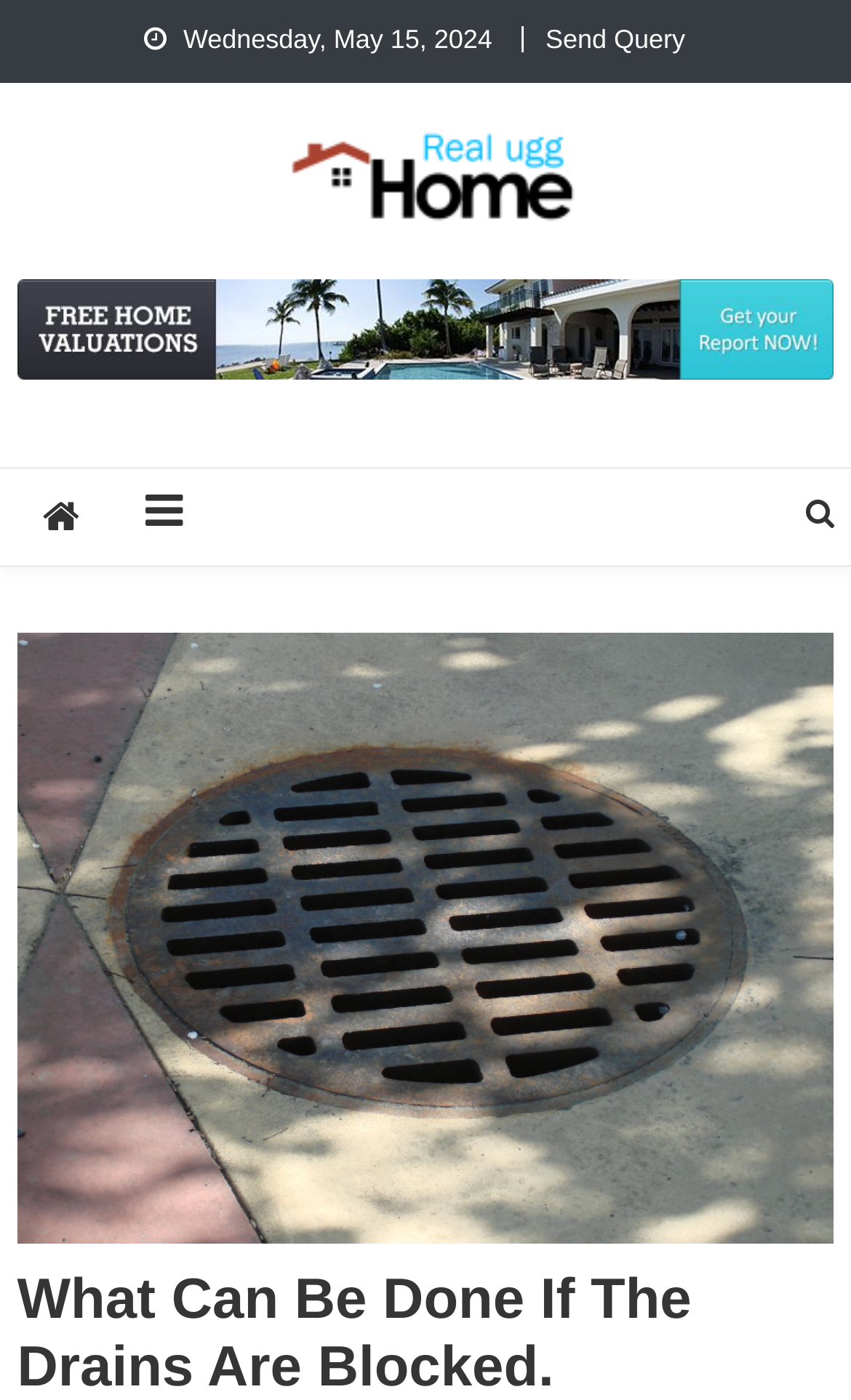Using a single word or phrase, answer the following question: 
How many social media links are there on the webpage?

3